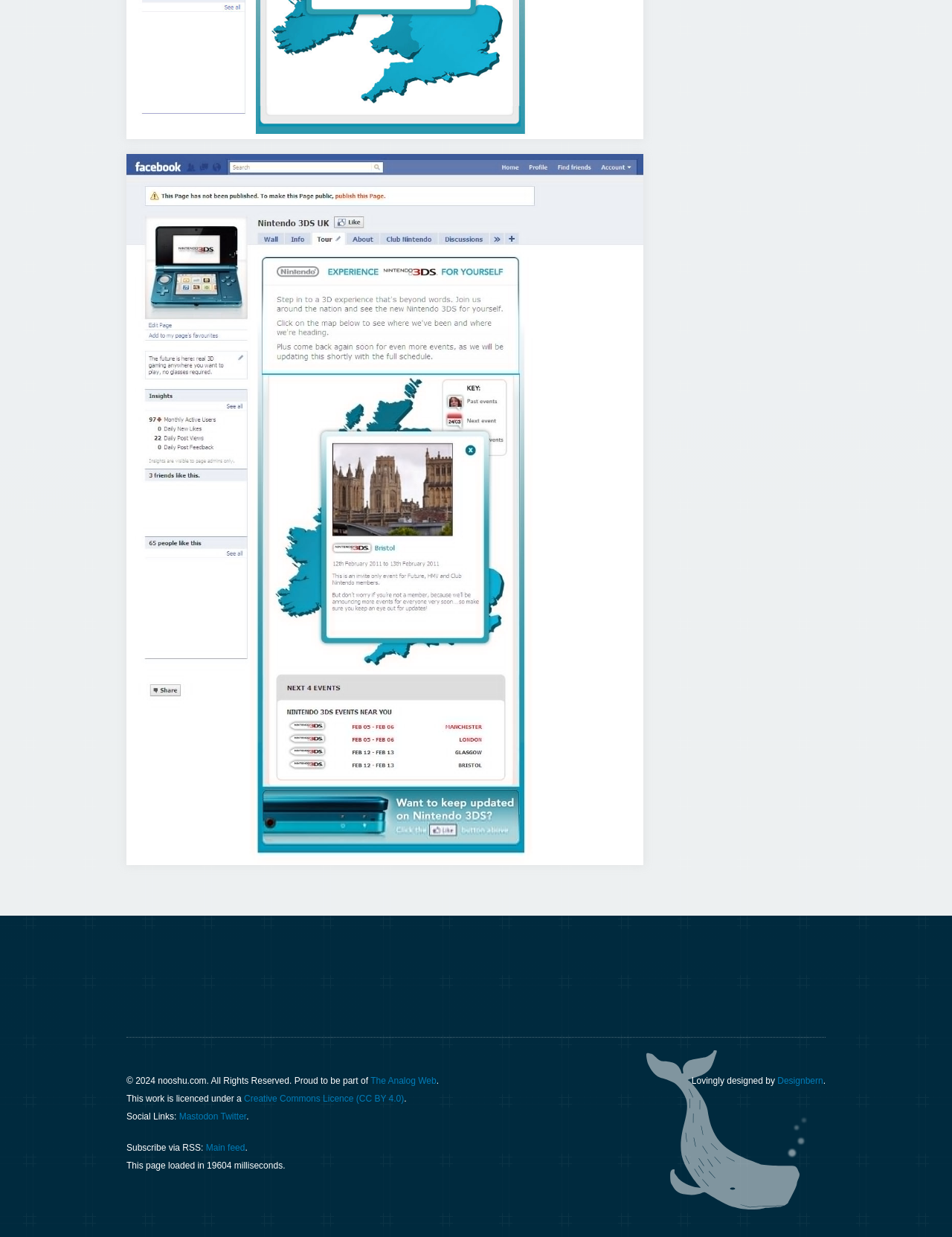From the given element description: "Designbern", find the bounding box for the UI element. Provide the coordinates as four float numbers between 0 and 1, in the order [left, top, right, bottom].

[0.817, 0.87, 0.865, 0.878]